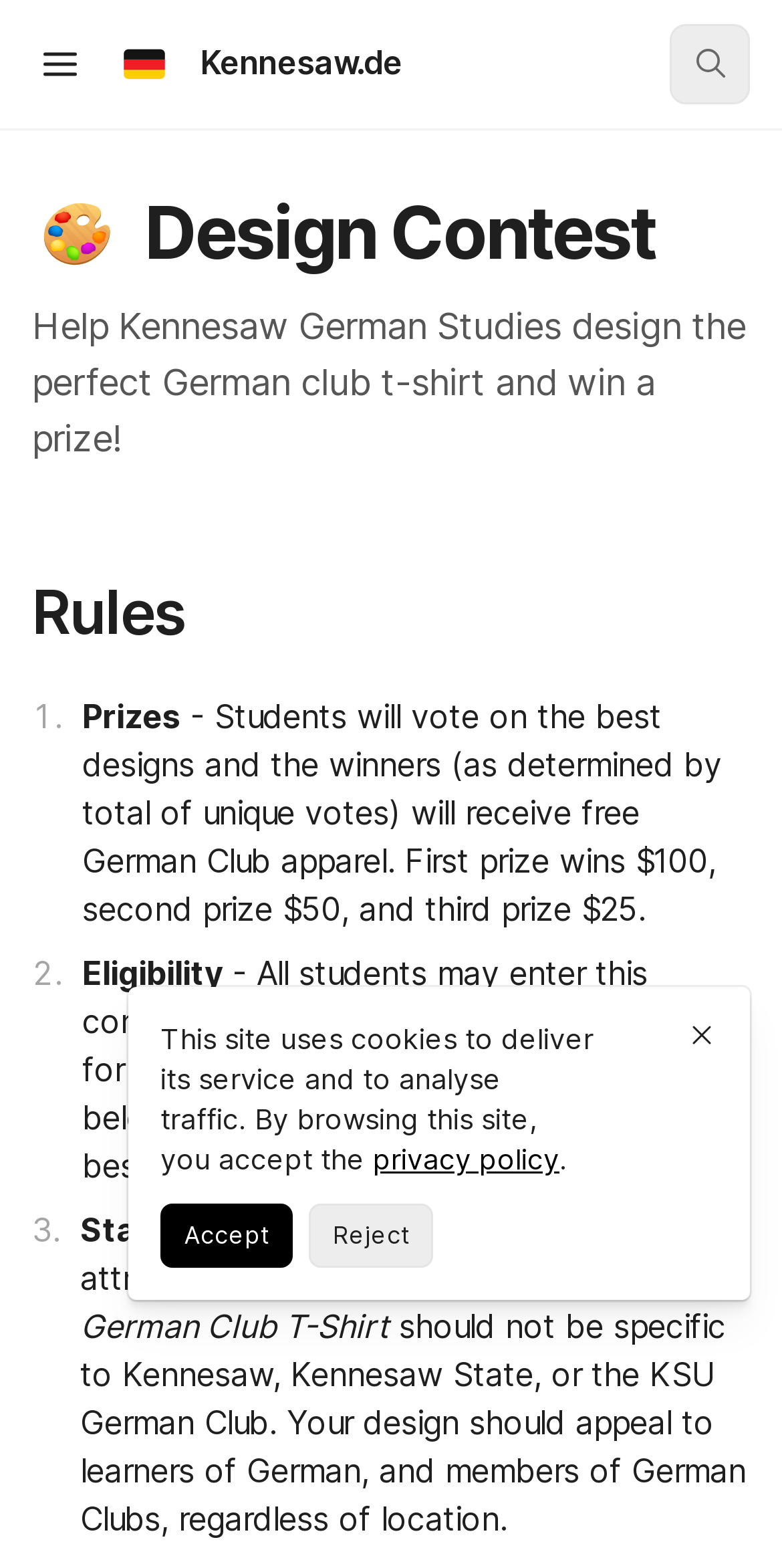What is the first prize for the design contest?
Please provide a detailed and thorough answer to the question.

According to the webpage, the prizes for the design contest are listed, and the first prize is $100, as stated in the text 'First prize wins $100, second prize $50, and third prize $25'.